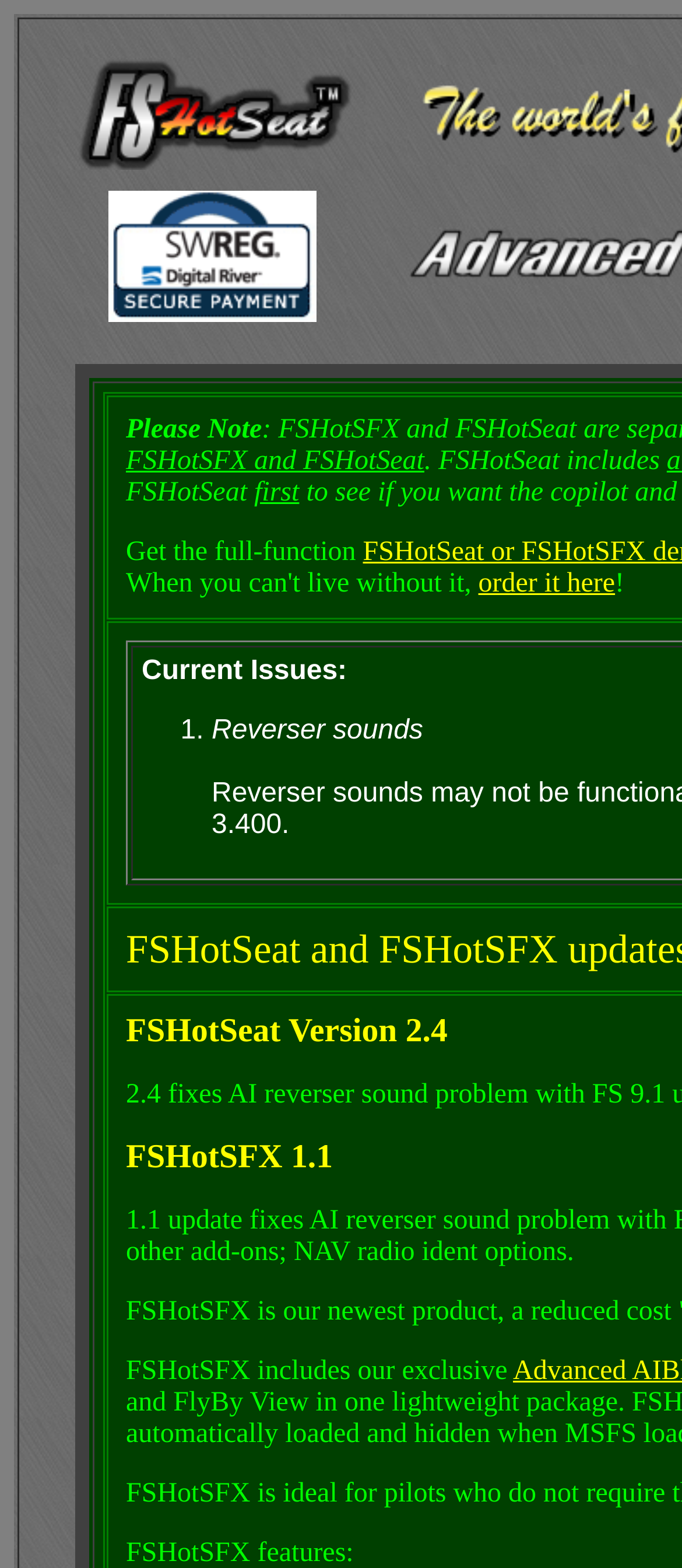Please determine the bounding box of the UI element that matches this description: alt="Secure Purchase via RegSoft". The coordinates should be given as (top-left x, top-left y, bottom-right x, bottom-right y), with all values between 0 and 1.

[0.158, 0.191, 0.463, 0.21]